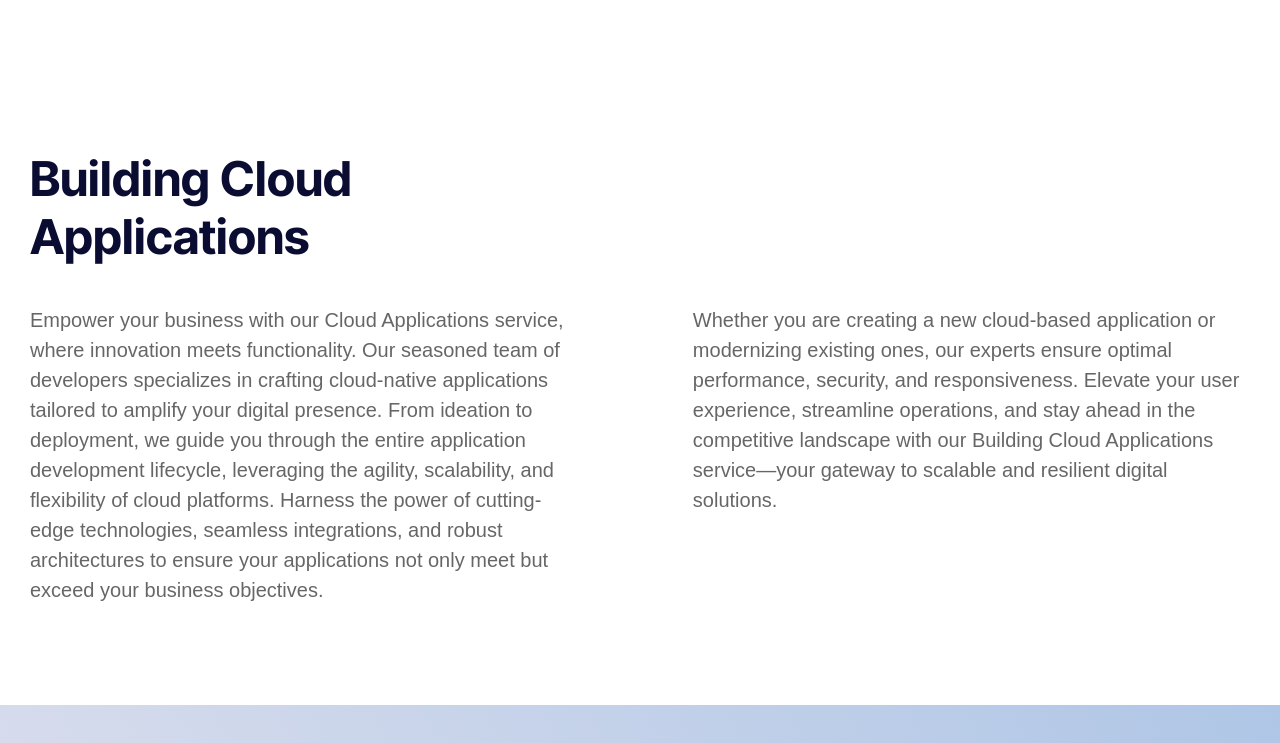Find the bounding box coordinates for the area that should be clicked to accomplish the instruction: "Click the Call Us button".

[0.771, 0.022, 0.827, 0.046]